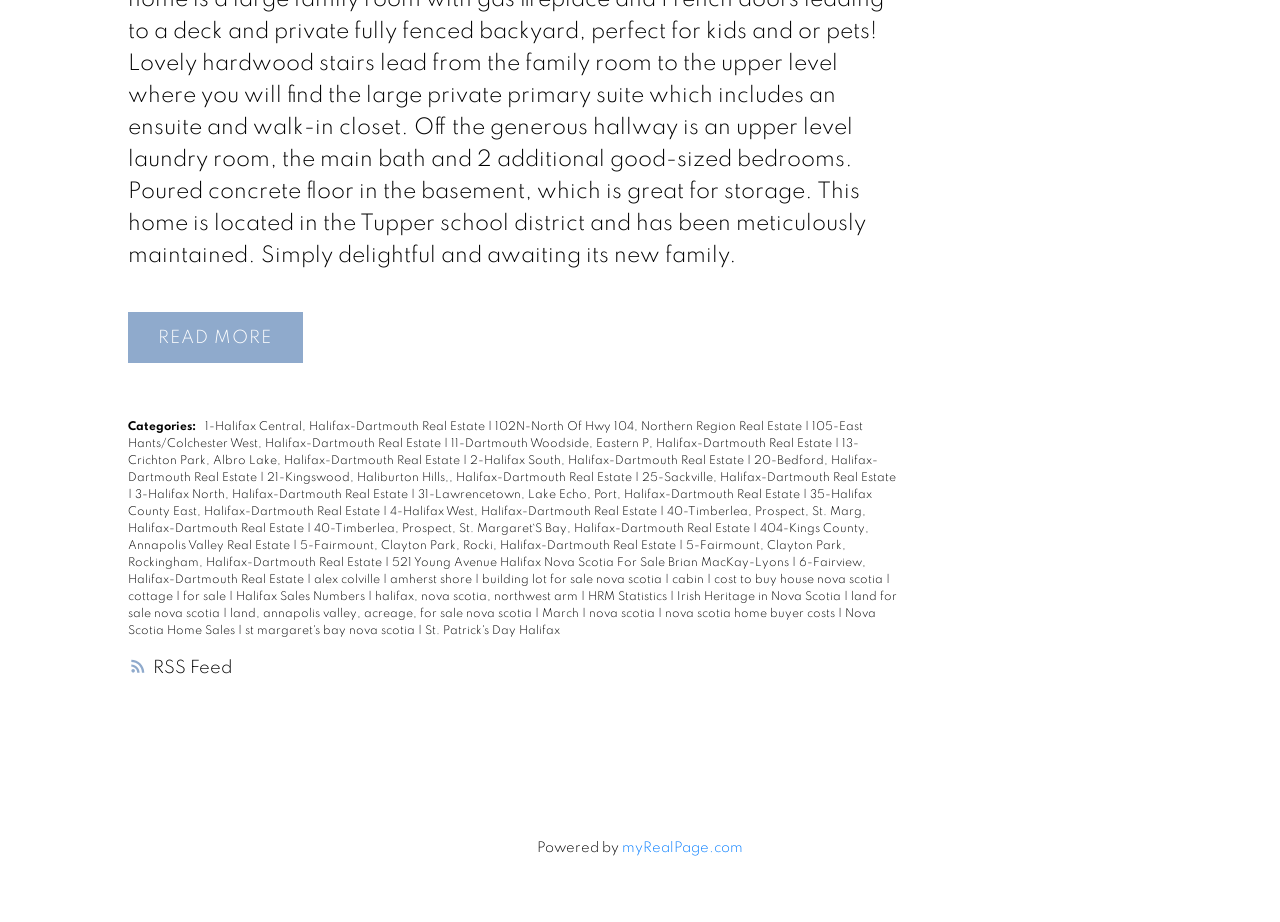What type of information is provided on this webpage?
Could you answer the question in a detailed manner, providing as much information as possible?

The webpage appears to provide a mix of real estate listings, categorized by location and type, as well as statistical information, such as sales numbers and home buyer costs, suggesting that the webpage is a resource for those interested in buying or selling property in the Halifax-Dartmouth area.